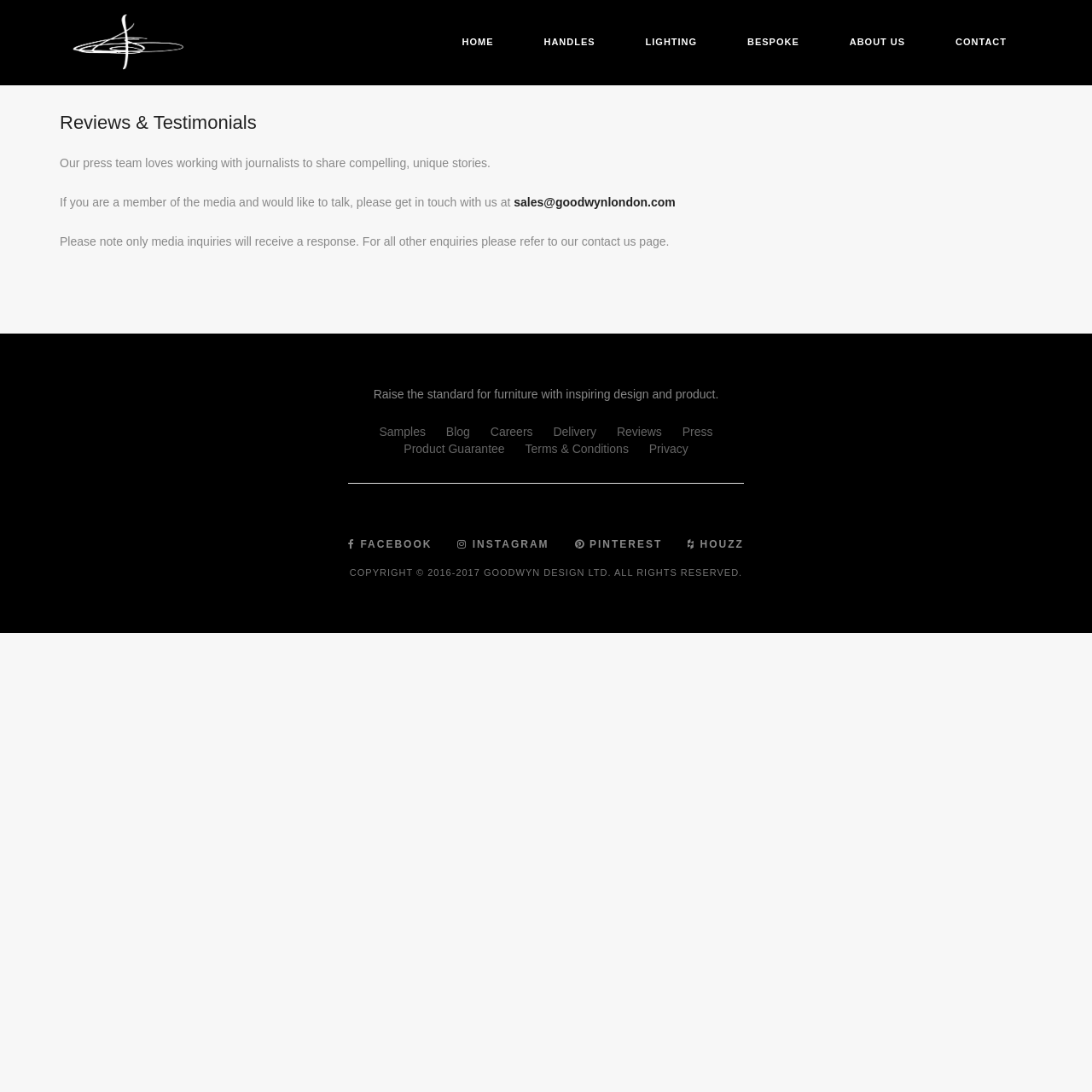Offer a comprehensive description of the webpage’s content and structure.

The webpage is a press page for Goodwyn London, a UK-based company that specializes in luxury cabinet handles and knobs, as well as modern door and cabinet fittings. 

At the top of the page, there is a navigation menu with six links: HOME, HANDLES, LIGHTING, BESPOKE, ABOUT US, and CONTACT. These links are positioned horizontally, with HOME on the left and CONTACT on the right.

Below the navigation menu, there is a heading that reads "Reviews & Testimonials". Underneath this heading, there are three paragraphs of text that describe the company's press team and how they work with journalists to share stories. The text also provides an email address for media inquiries and notes that only media inquiries will receive a response.

Further down the page, there is a section with a background that spans the entire width of the page. Within this section, there is a paragraph of text that encourages readers to "Raise the standard for furniture with inspiring design and product." Below this text, there are six links: Samples, Blog, Careers, Delivery, Reviews, and Press. These links are positioned horizontally, with Samples on the left and Press on the right.

Below this section, there are five more links: Product Guarantee, Terms & Conditions, Privacy, FACEBOOK, INSTAGRAM, PINTEREST, and HOUZZ. These links are positioned horizontally, with Product Guarantee on the left and HOUZZ on the right.

At the very bottom of the page, there is a copyright notice that reads "COPYRIGHT © 2016-2017 GOODWYN DESIGN LTD. ALL RIGHTS RESERVED."